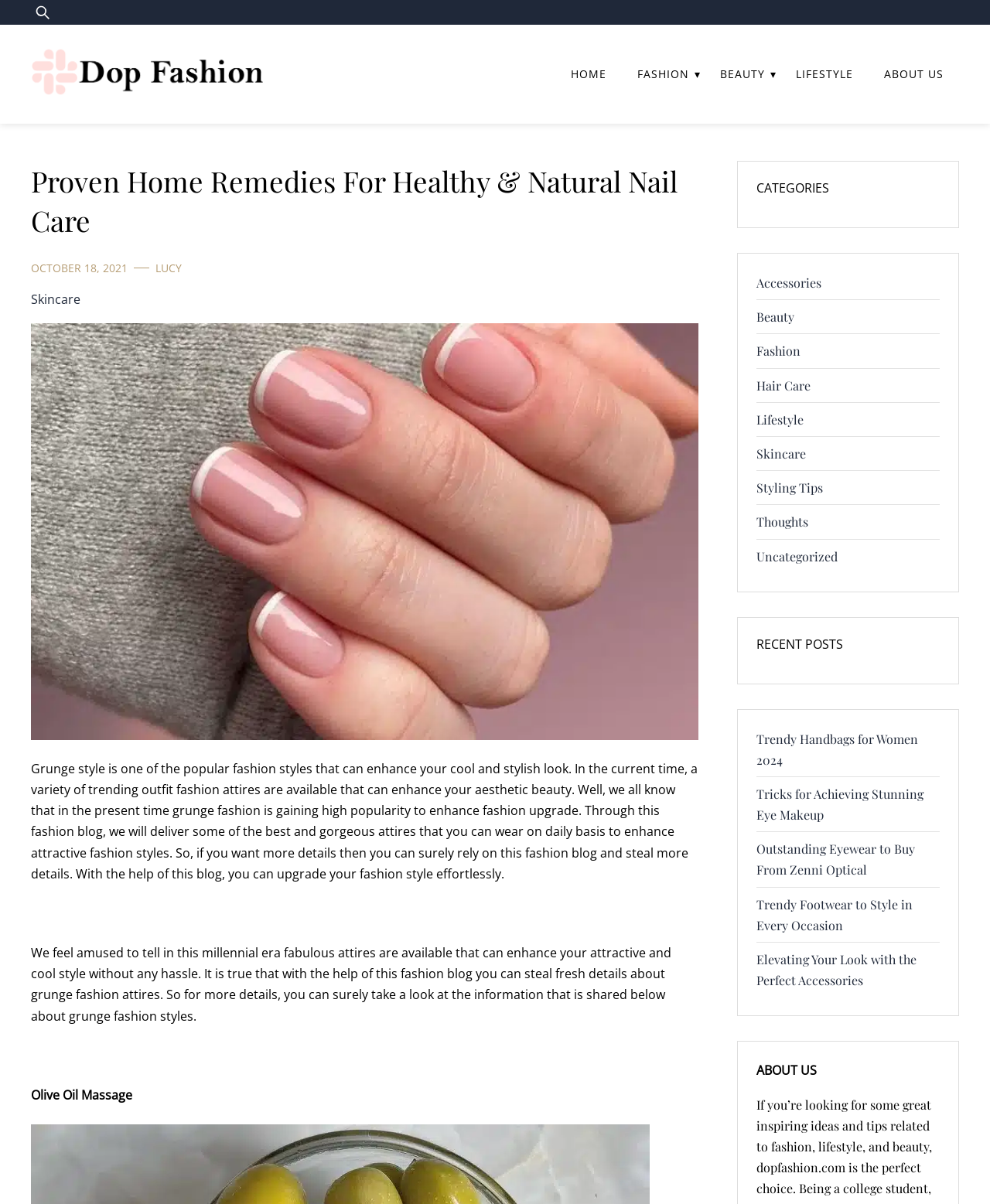What is the category of the post?
Using the details from the image, give an elaborate explanation to answer the question.

The category of the post can be inferred from the content of the post, which talks about grunge style and fashion attires. Additionally, the link 'FASHION' is present in the top navigation bar, which further supports this answer.